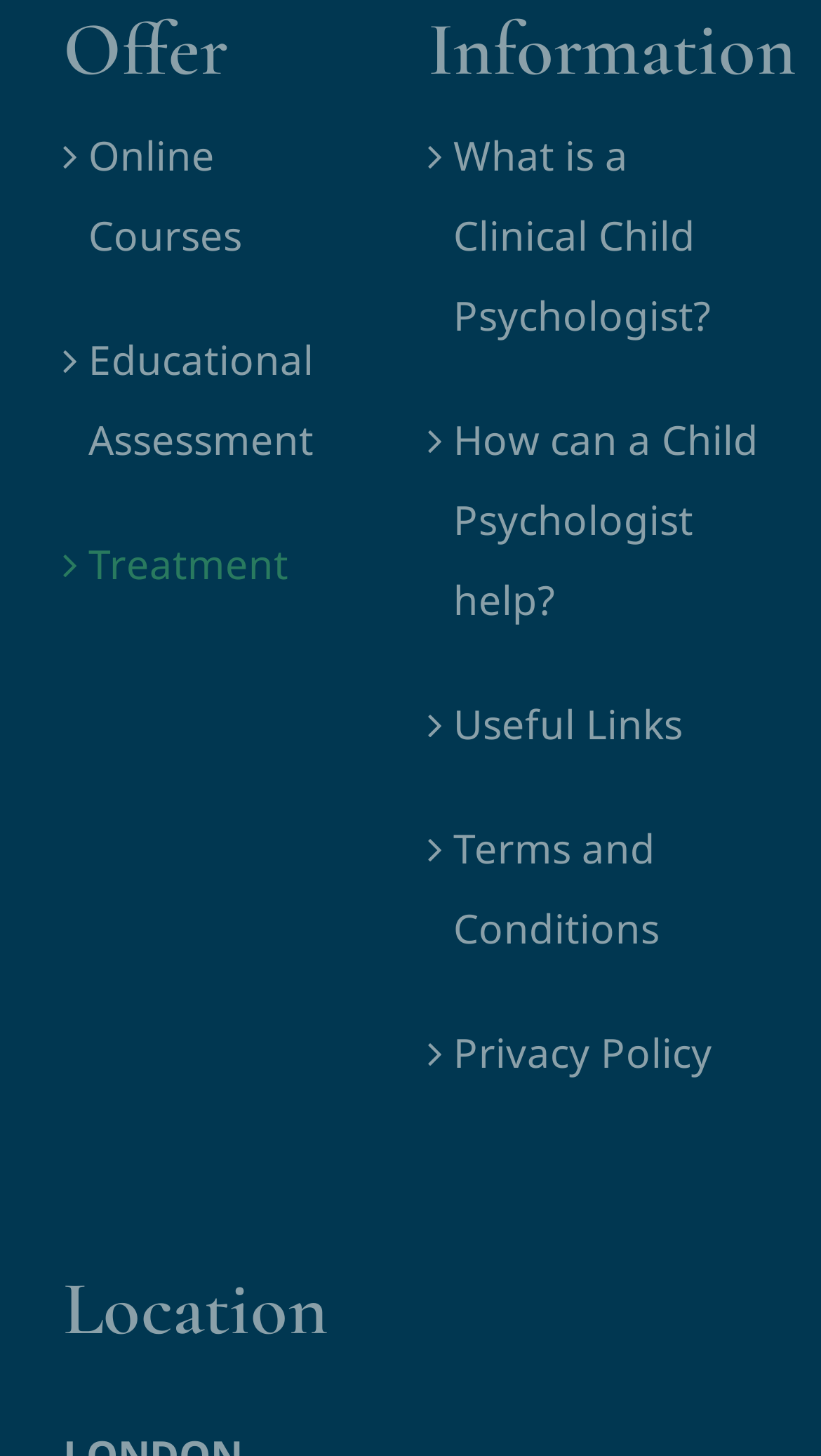Given the element description "Privacy Policy" in the screenshot, predict the bounding box coordinates of that UI element.

[0.552, 0.705, 0.867, 0.742]